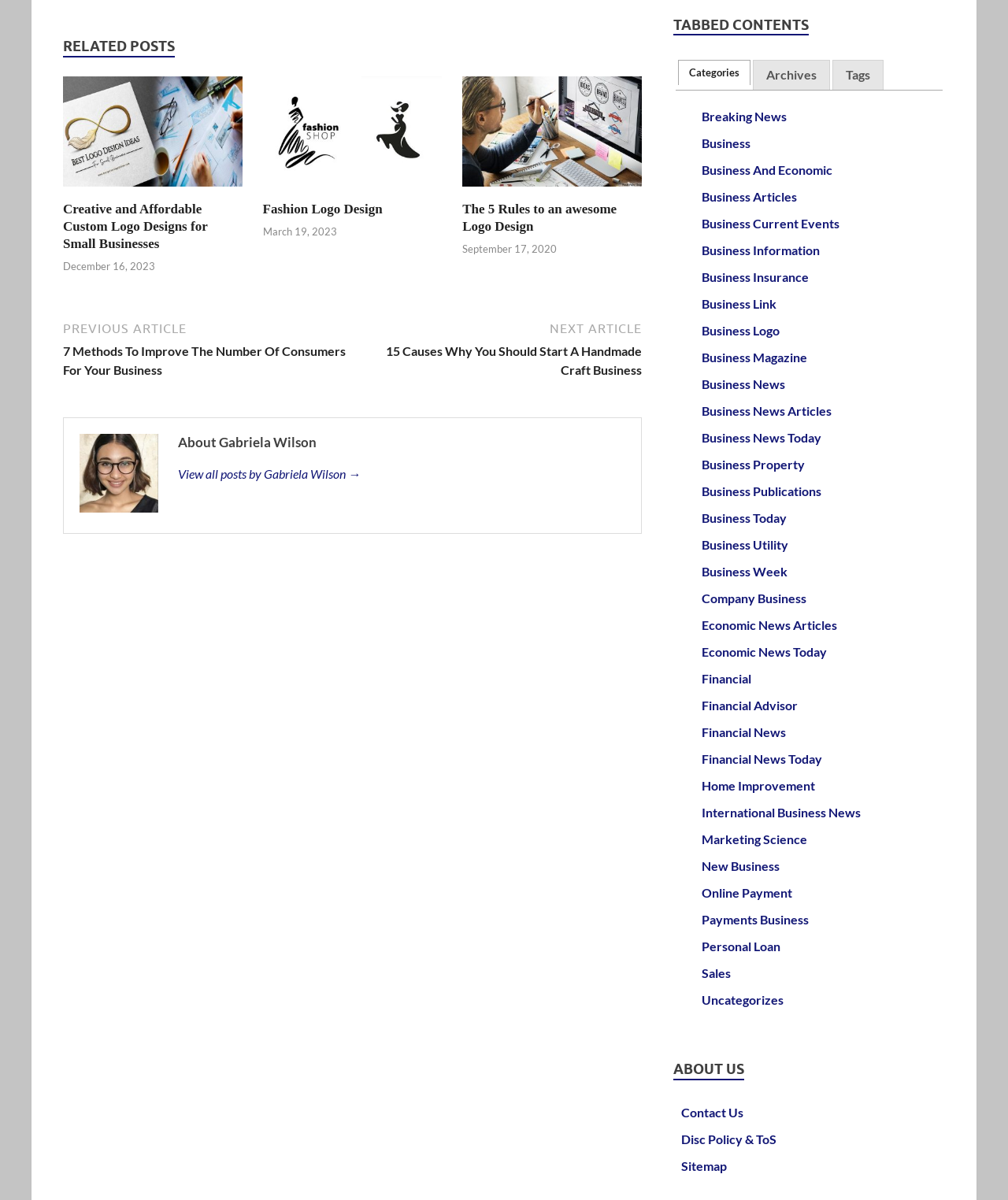Using the description: "Disc Policy & ToS", identify the bounding box of the corresponding UI element in the screenshot.

[0.676, 0.943, 0.77, 0.955]